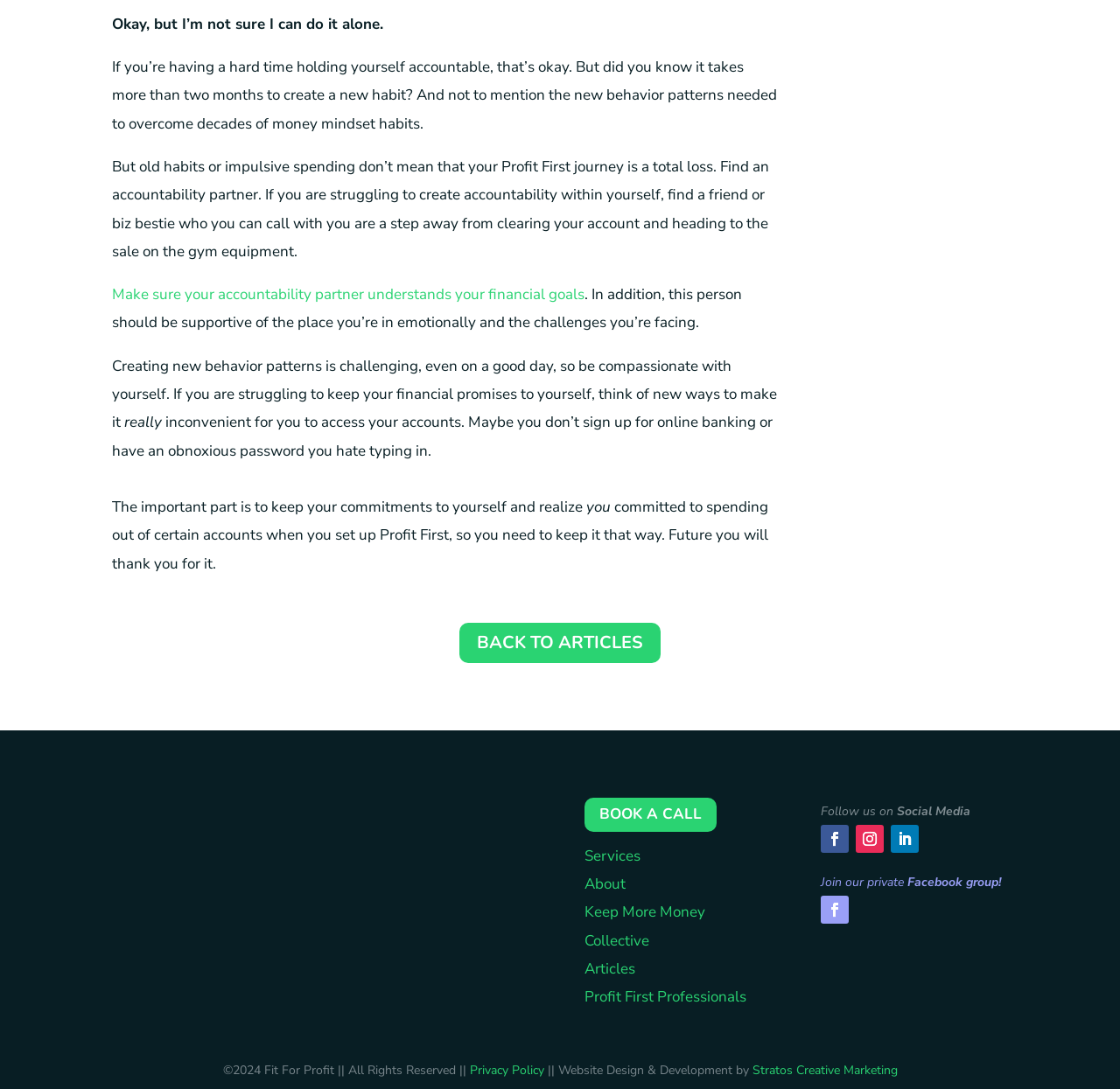Please answer the following question as detailed as possible based on the image: 
What is the name of the company behind this webpage?

The copyright notice at the bottom of the webpage mentions '©2024 Fit For Profit', indicating that Fit For Profit is the company behind this webpage.